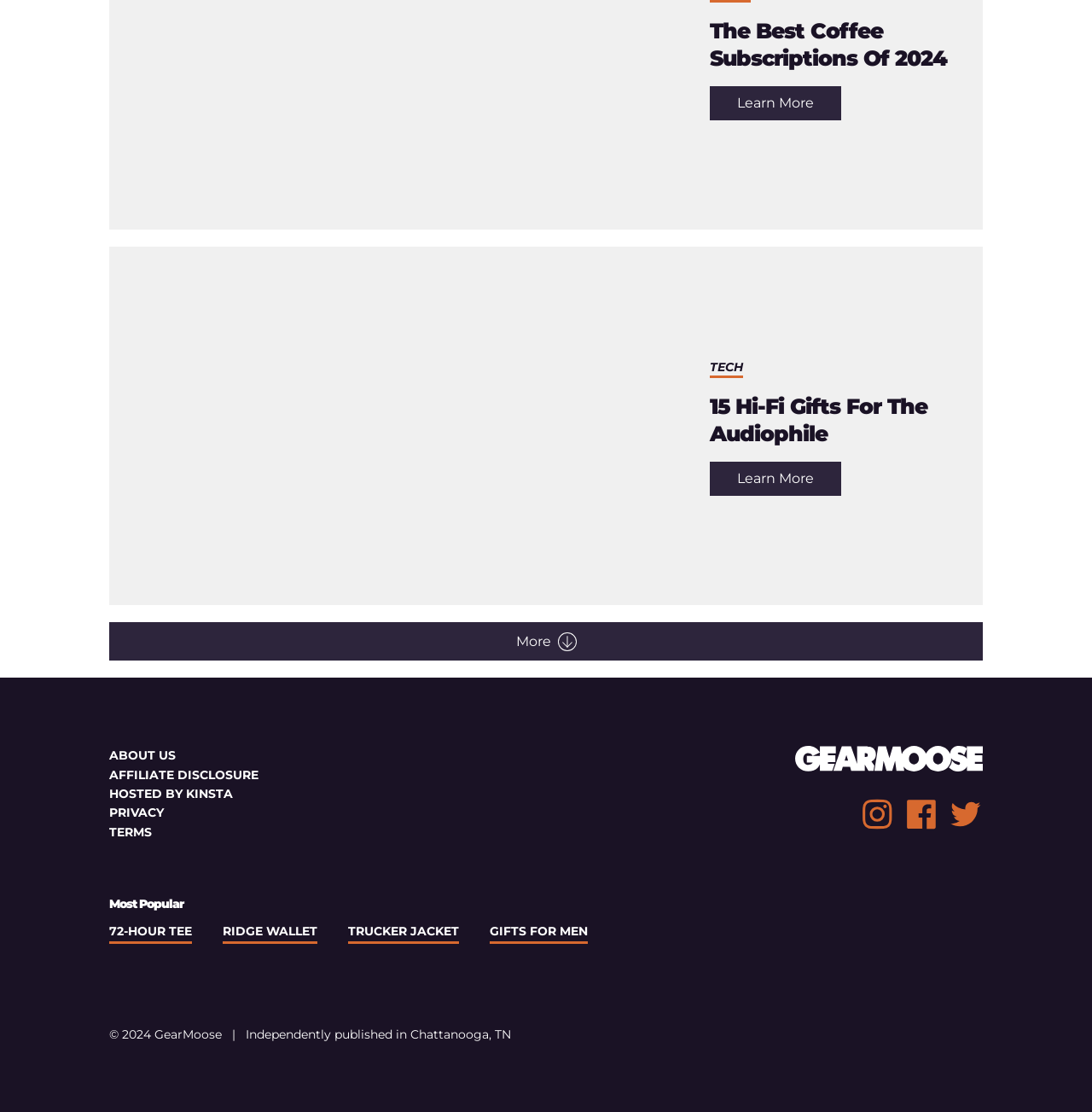Based on the element description "alt="Hi-Fi Gifts For The Audiophile"", predict the bounding box coordinates of the UI element.

[0.1, 0.222, 0.627, 0.544]